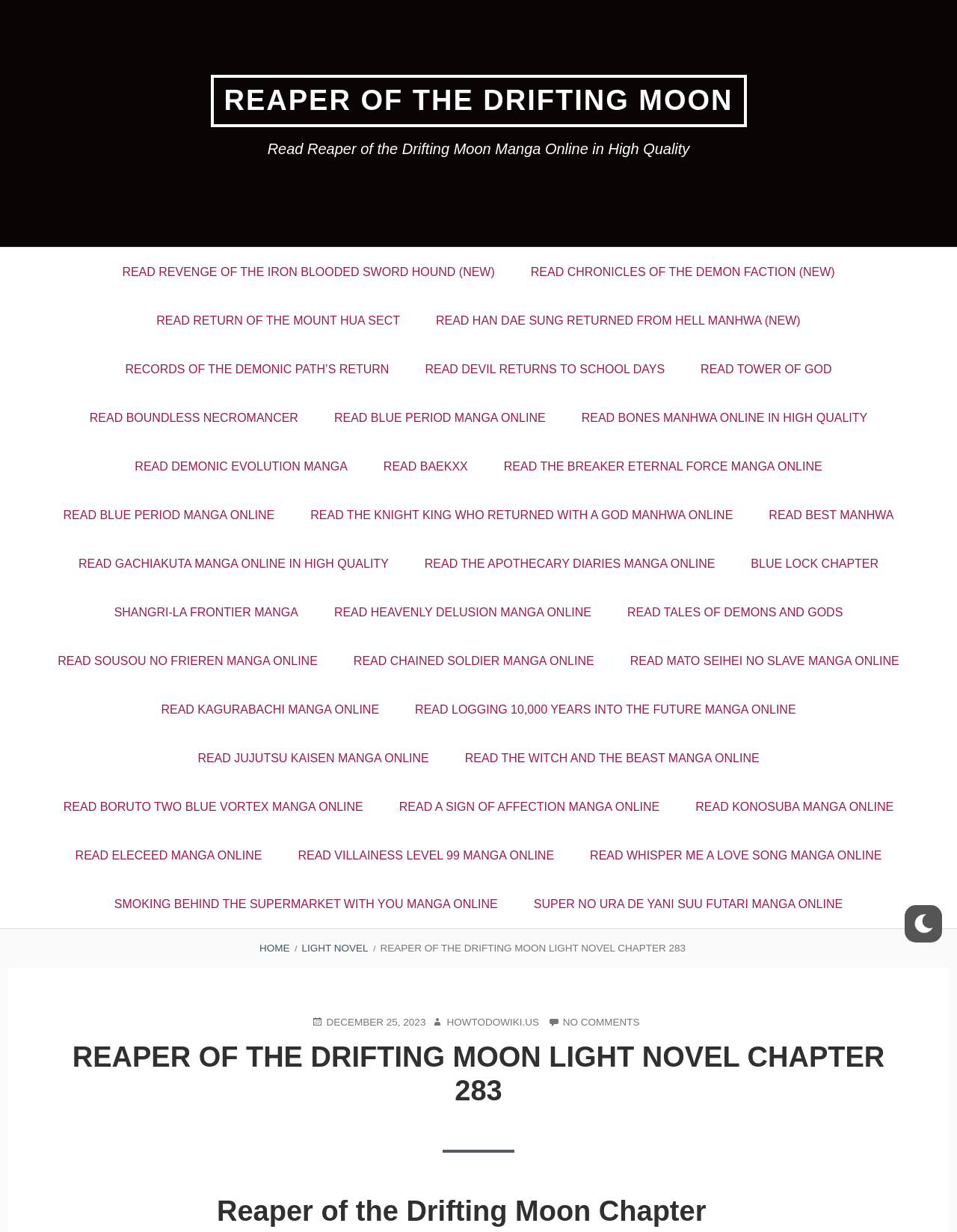Given the element description: "howtodowiki.us", predict the bounding box coordinates of this UI element. The coordinates must be four float numbers between 0 and 1, given as [left, top, right, bottom].

[0.451, 0.824, 0.563, 0.836]